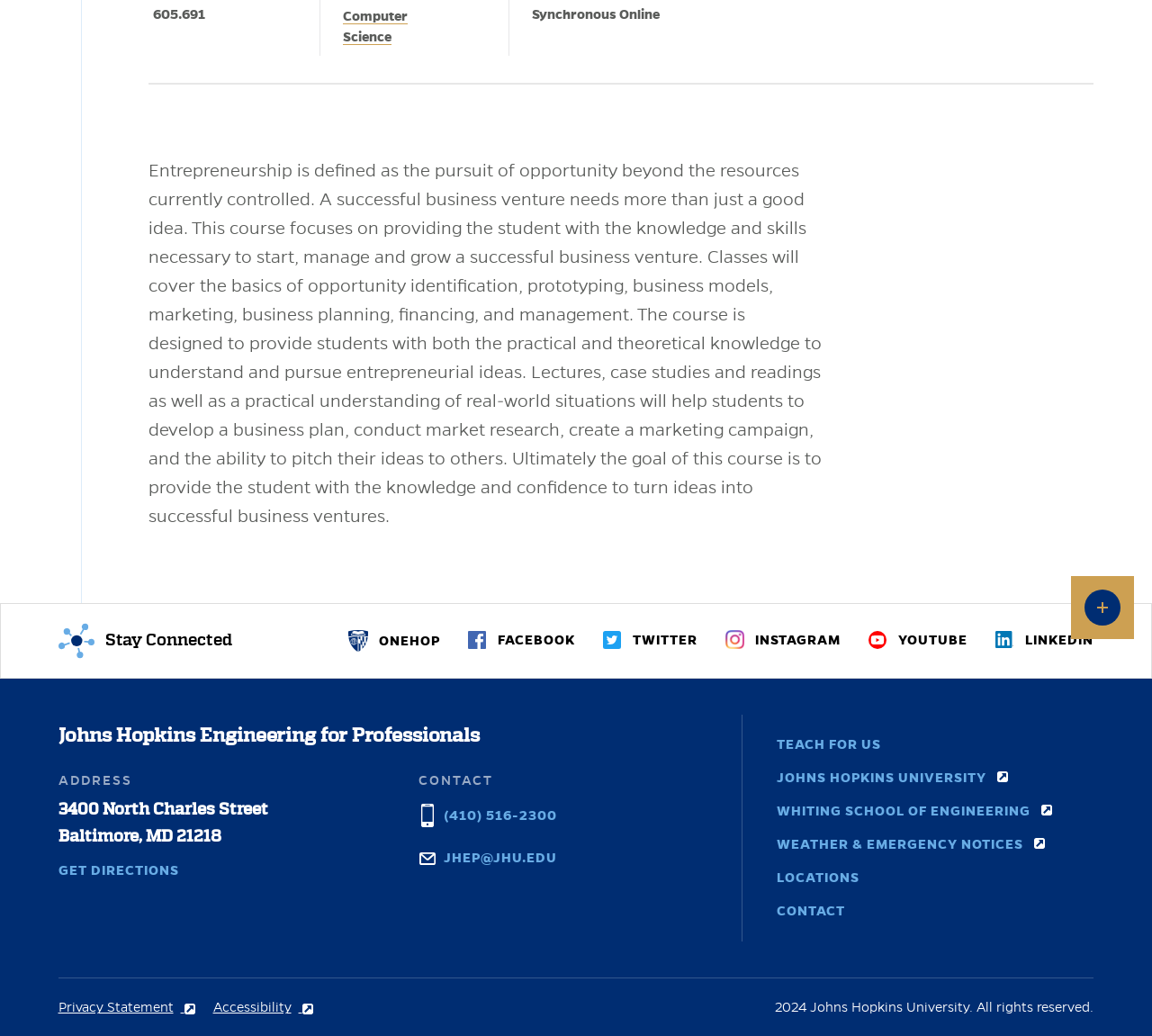Identify the bounding box coordinates for the UI element described as follows: Facebook. Use the format (top-left x, top-left y, bottom-right x, bottom-right y) and ensure all values are floating point numbers between 0 and 1.

[0.406, 0.595, 0.5, 0.64]